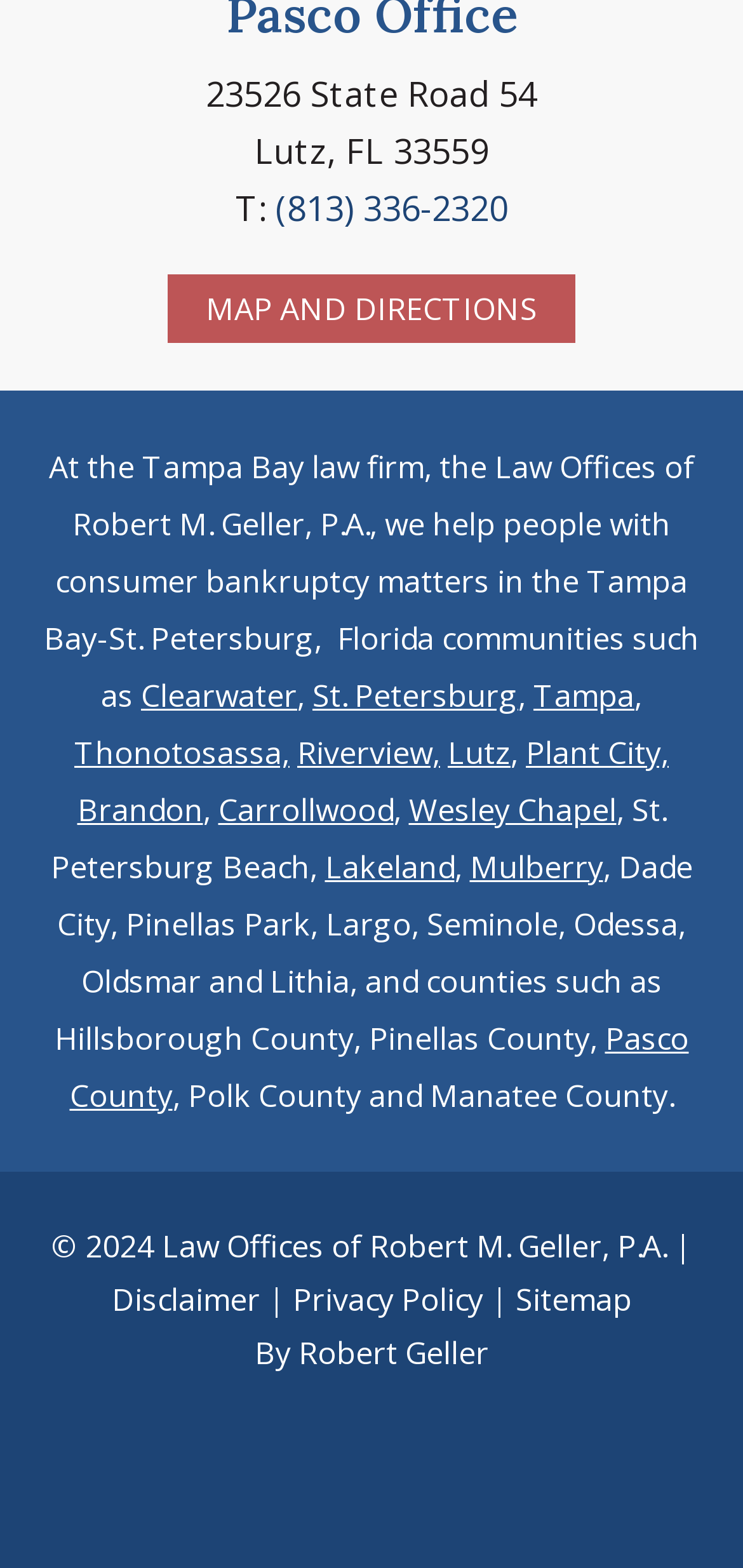Determine the bounding box coordinates of the clickable region to carry out the instruction: "Click the 'MAP AND DIRECTIONS' link".

[0.226, 0.175, 0.774, 0.219]